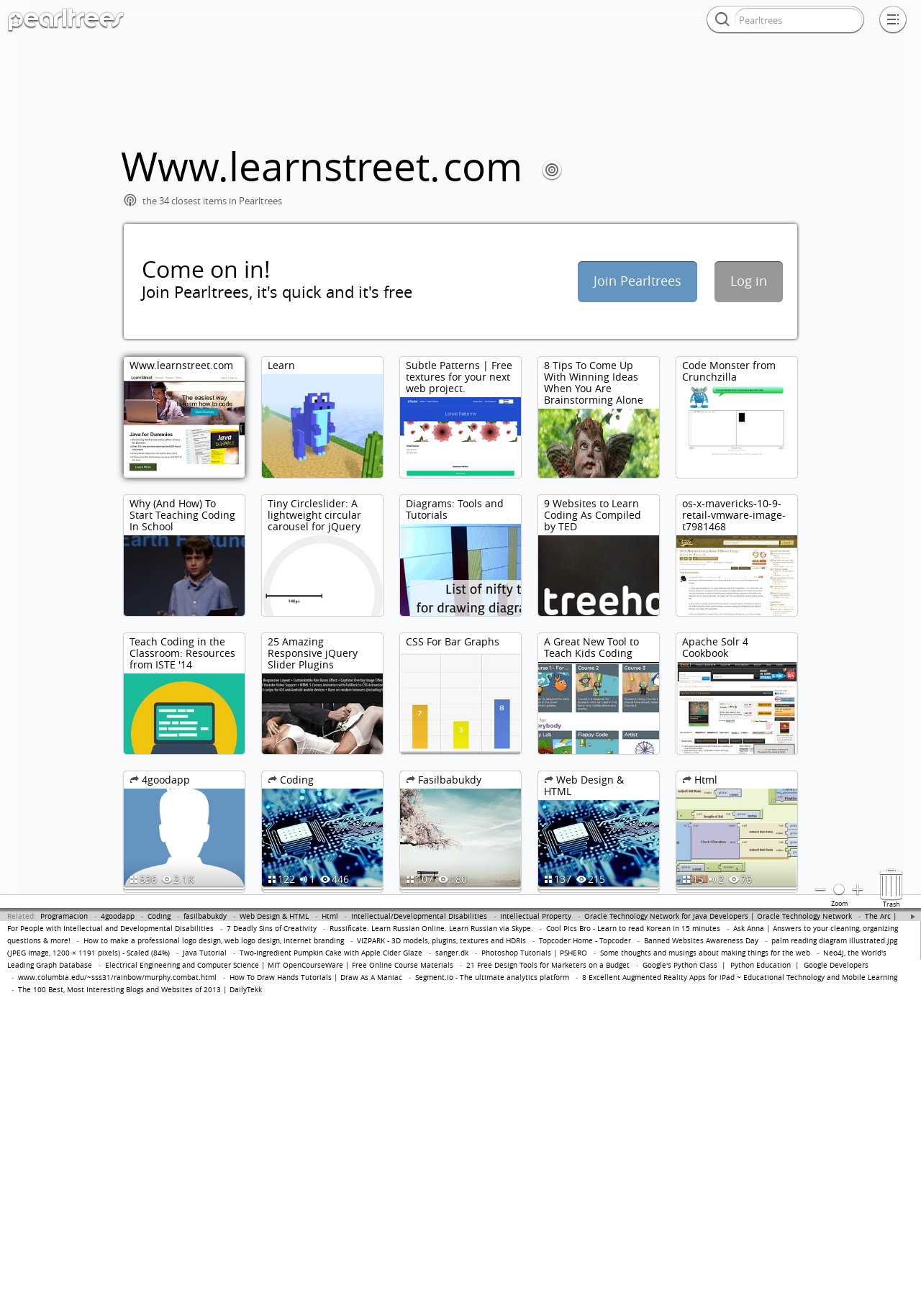Find the bounding box coordinates of the element you need to click on to perform this action: 'Click on 'Join Pearltrees''. The coordinates should be represented by four float values between 0 and 1, in the format [left, top, right, bottom].

[0.753, 0.073, 0.816, 0.081]